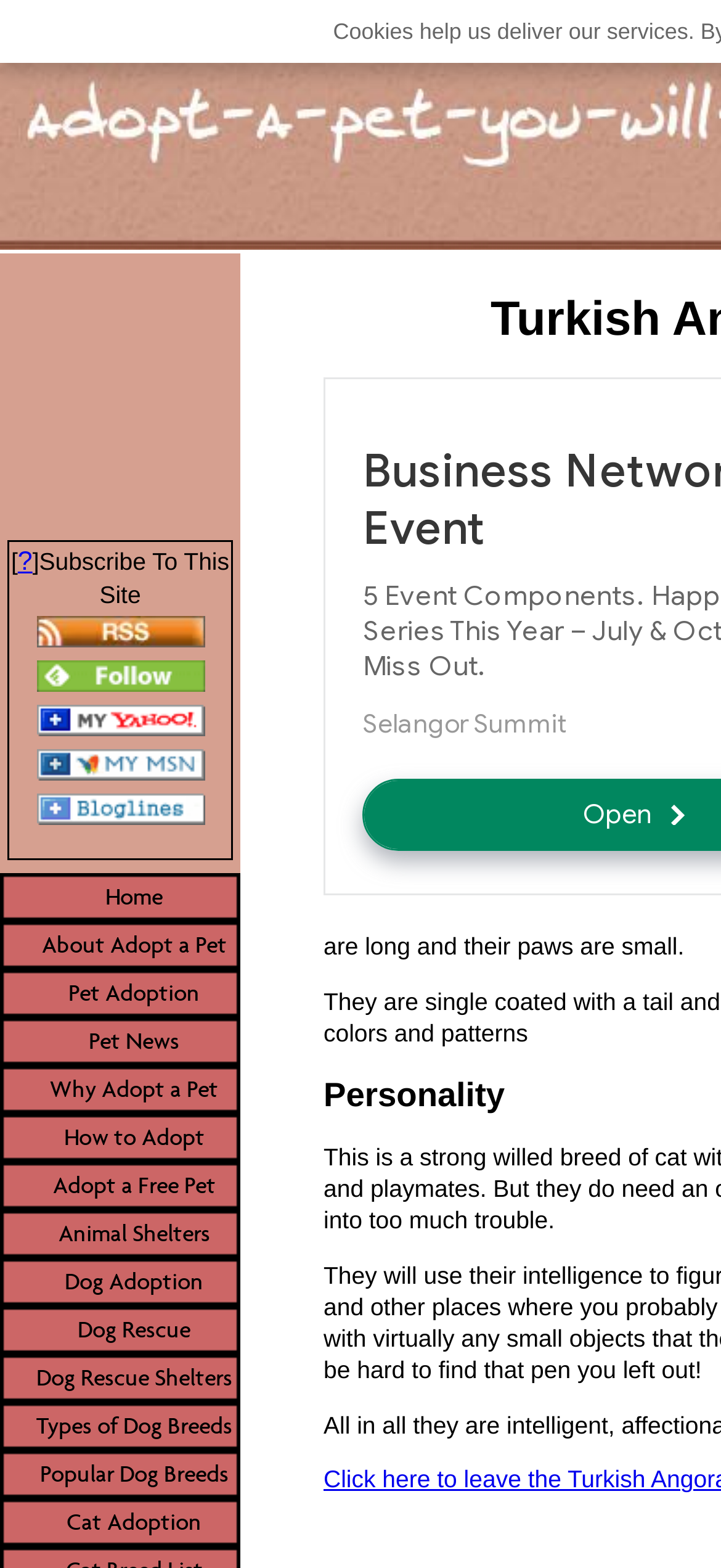Please give the bounding box coordinates of the area that should be clicked to fulfill the following instruction: "Follow us in feedly". The coordinates should be in the format of four float numbers from 0 to 1, i.e., [left, top, right, bottom].

[0.05, 0.428, 0.283, 0.446]